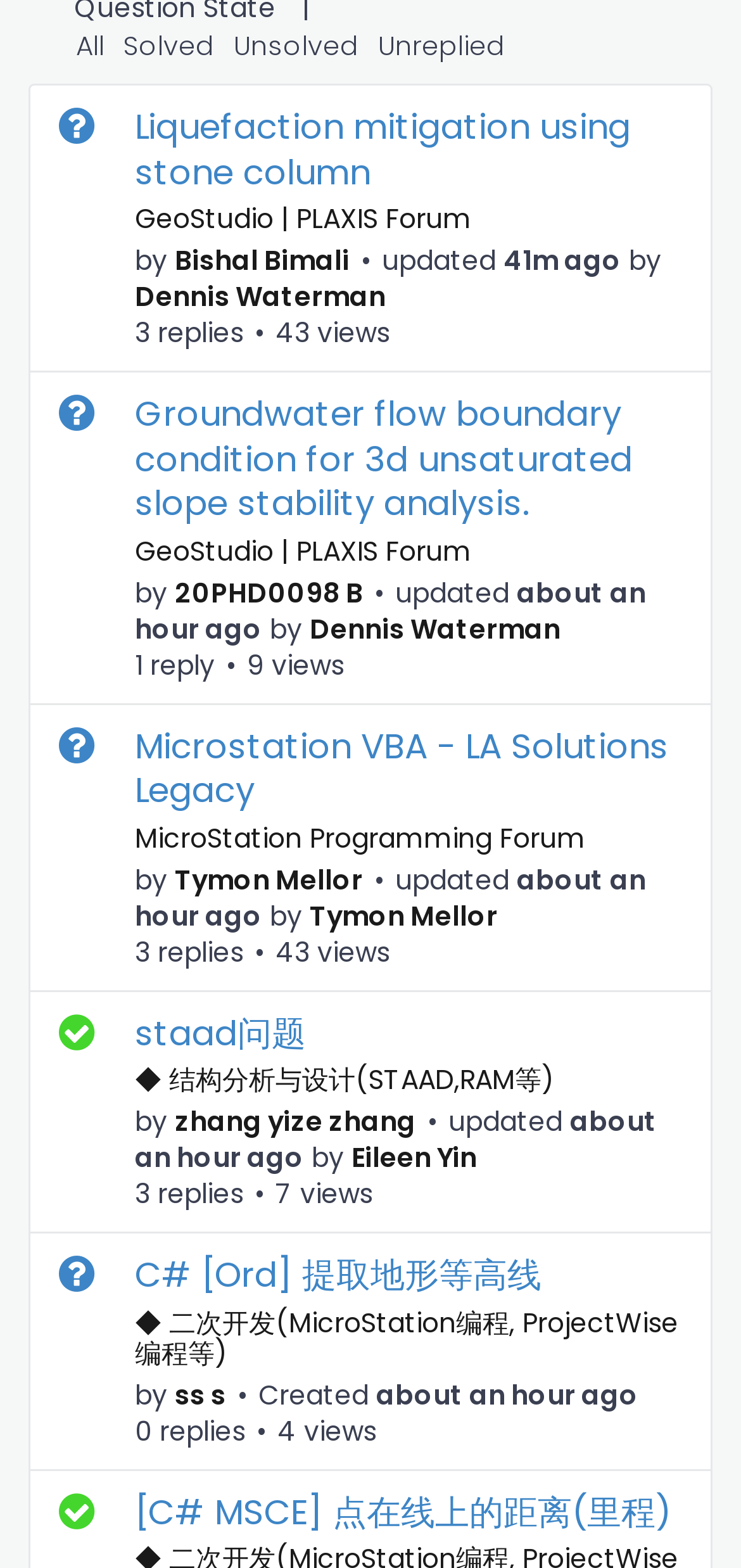Answer the question briefly using a single word or phrase: 
What are the categories of the forum?

All, Solved, Unsolved, Unreplied